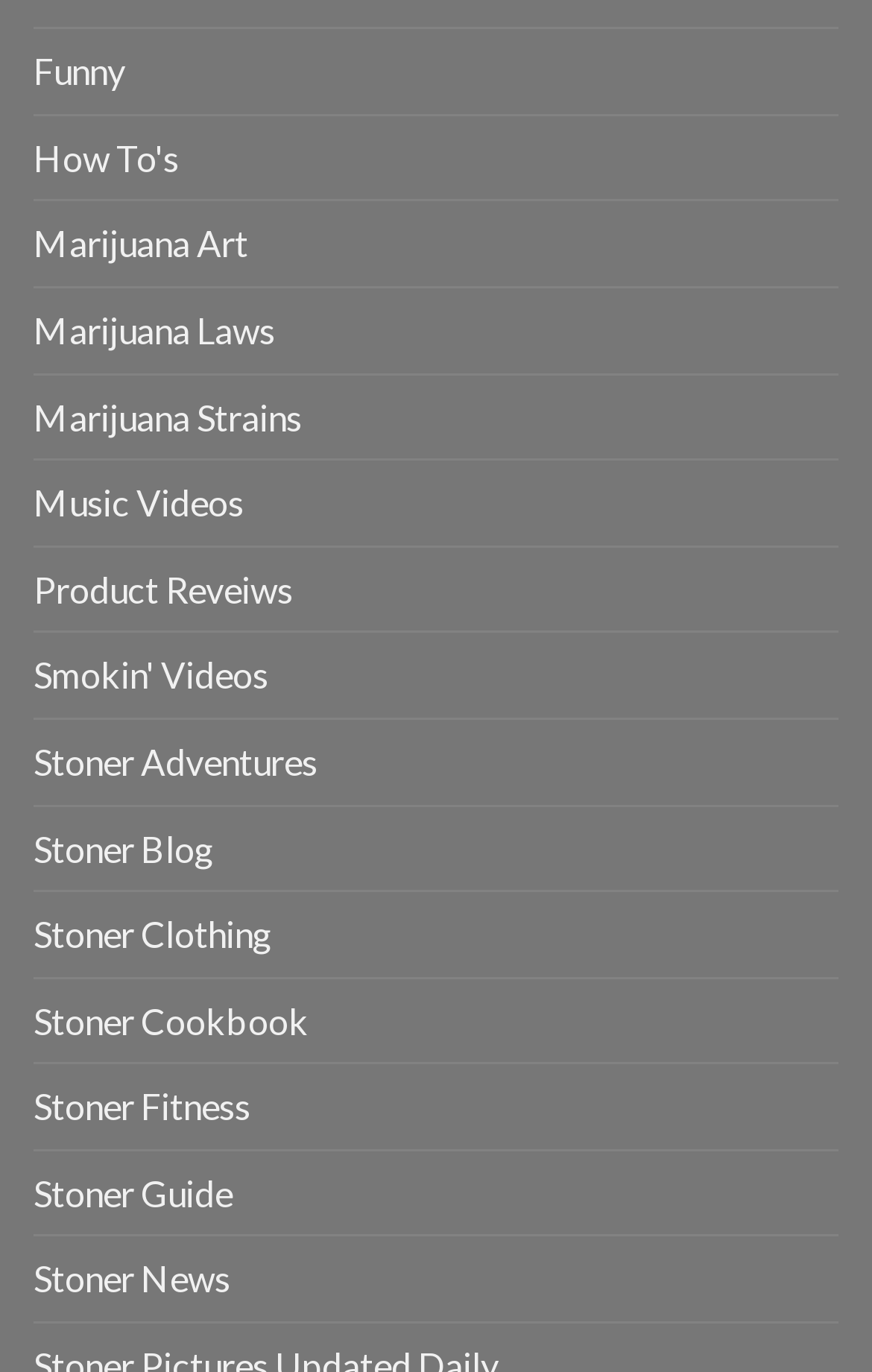Given the description of a UI element: "Funny", identify the bounding box coordinates of the matching element in the webpage screenshot.

[0.038, 0.021, 0.144, 0.083]